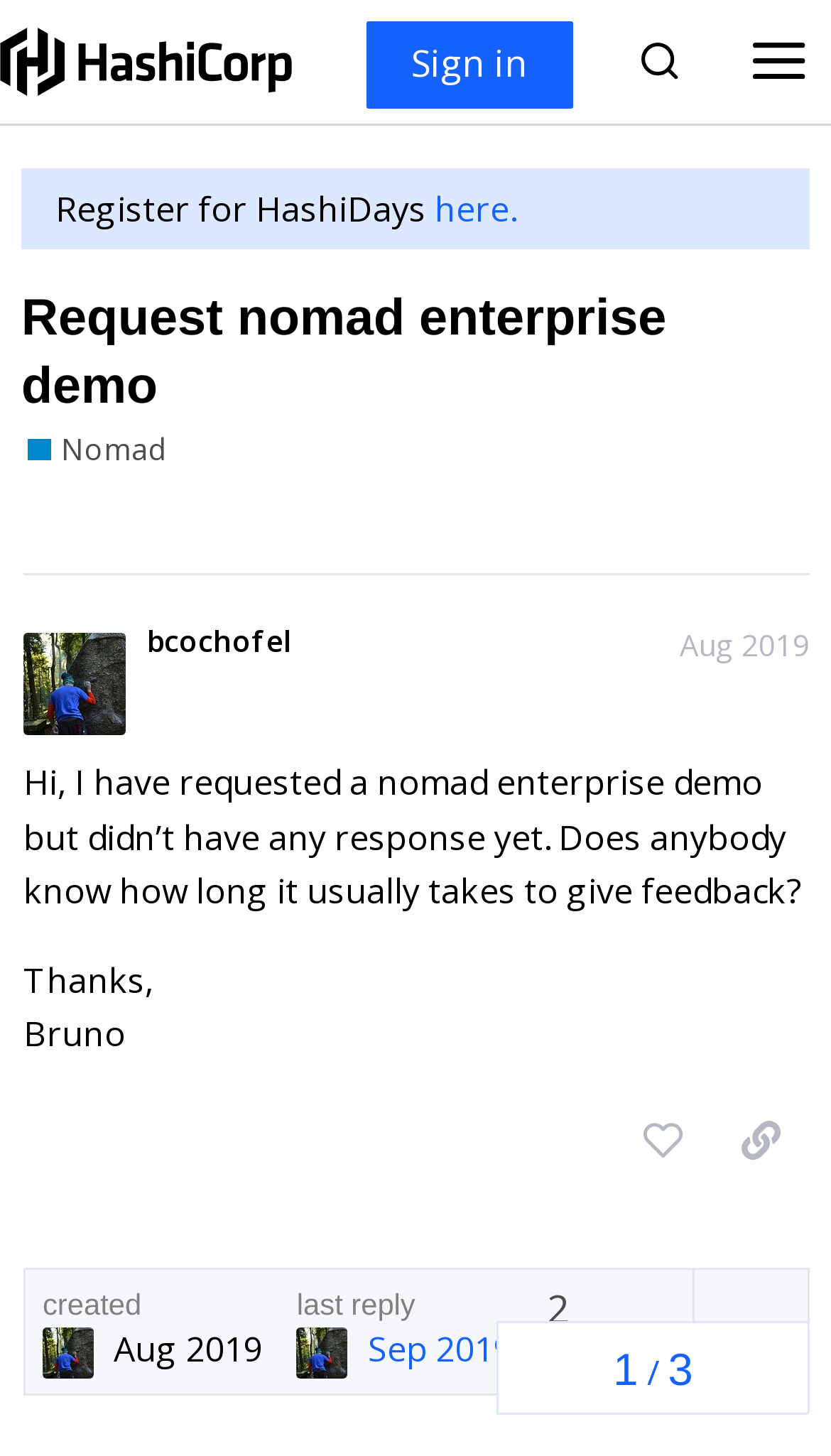Can you find the bounding box coordinates for the element that needs to be clicked to execute this instruction: "Click on the topic 'Request nomad enterprise demo'"? The coordinates should be given as four float numbers between 0 and 1, i.e., [left, top, right, bottom].

[0.026, 0.199, 0.802, 0.286]